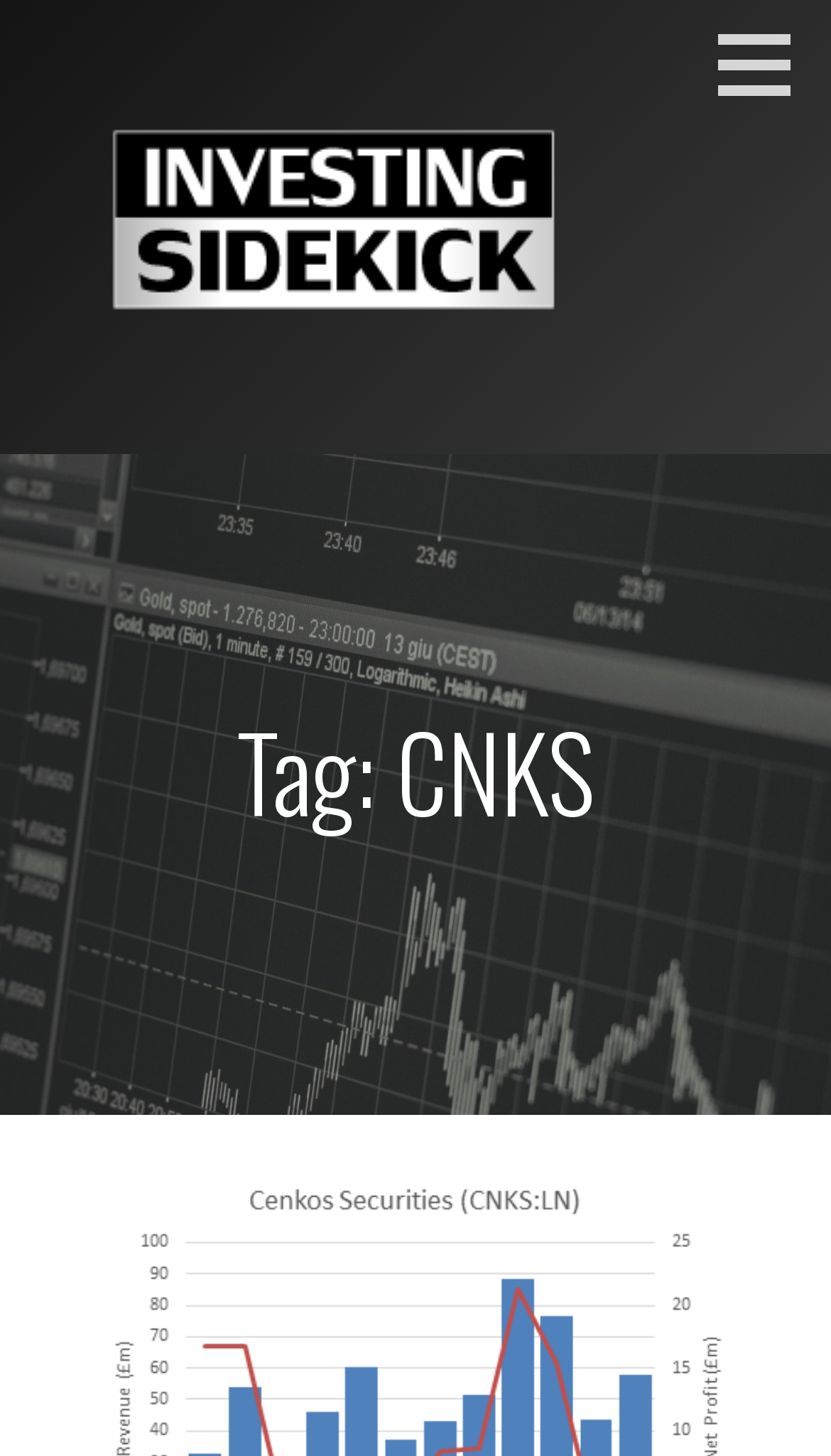Determine the bounding box coordinates of the UI element described by: "Investing Sidekick".

[0.026, 0.325, 0.577, 0.391]